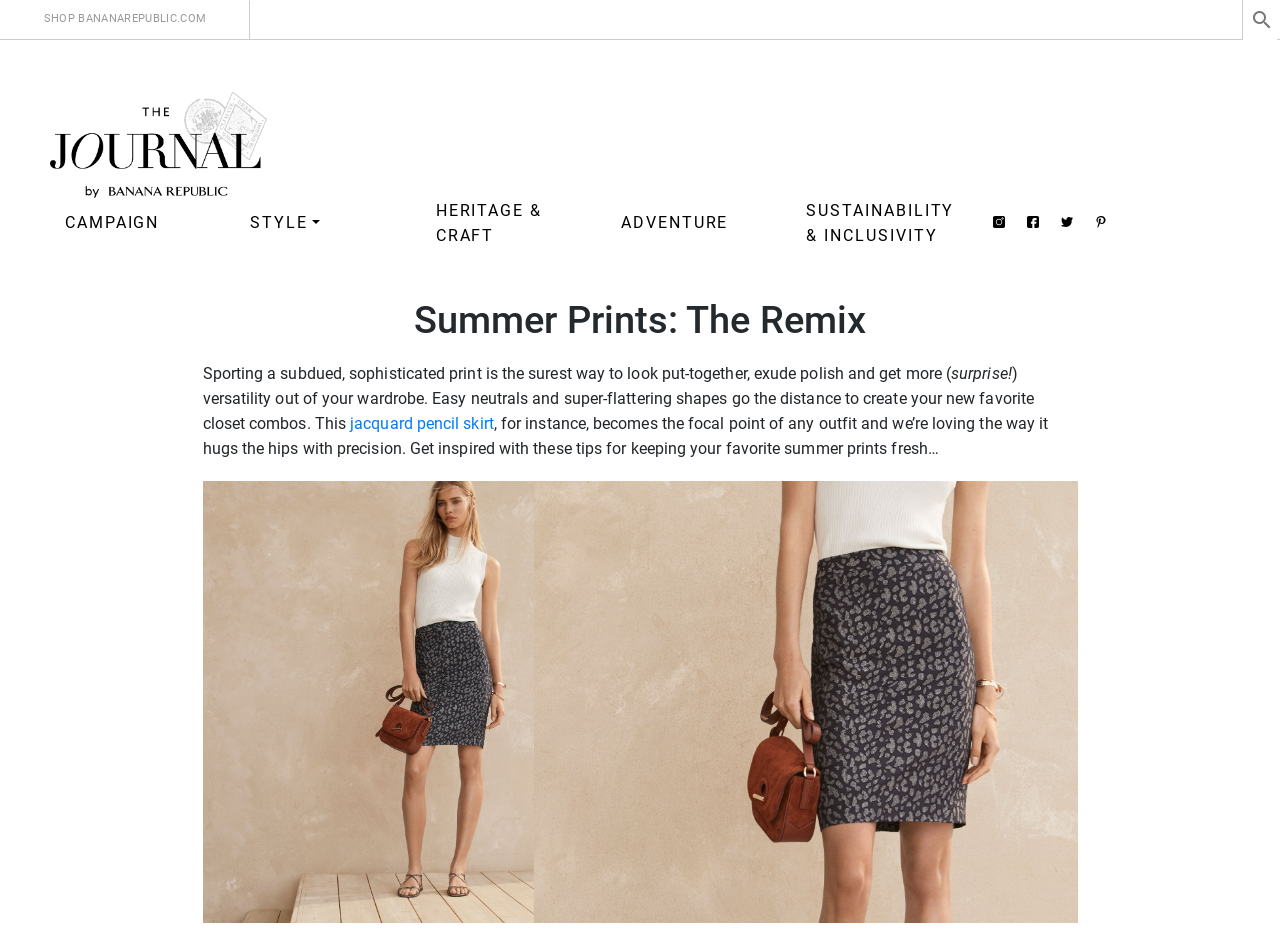Locate the bounding box coordinates of the element you need to click to accomplish the task described by this instruction: "Check out the instagram page".

[0.771, 0.218, 0.79, 0.258]